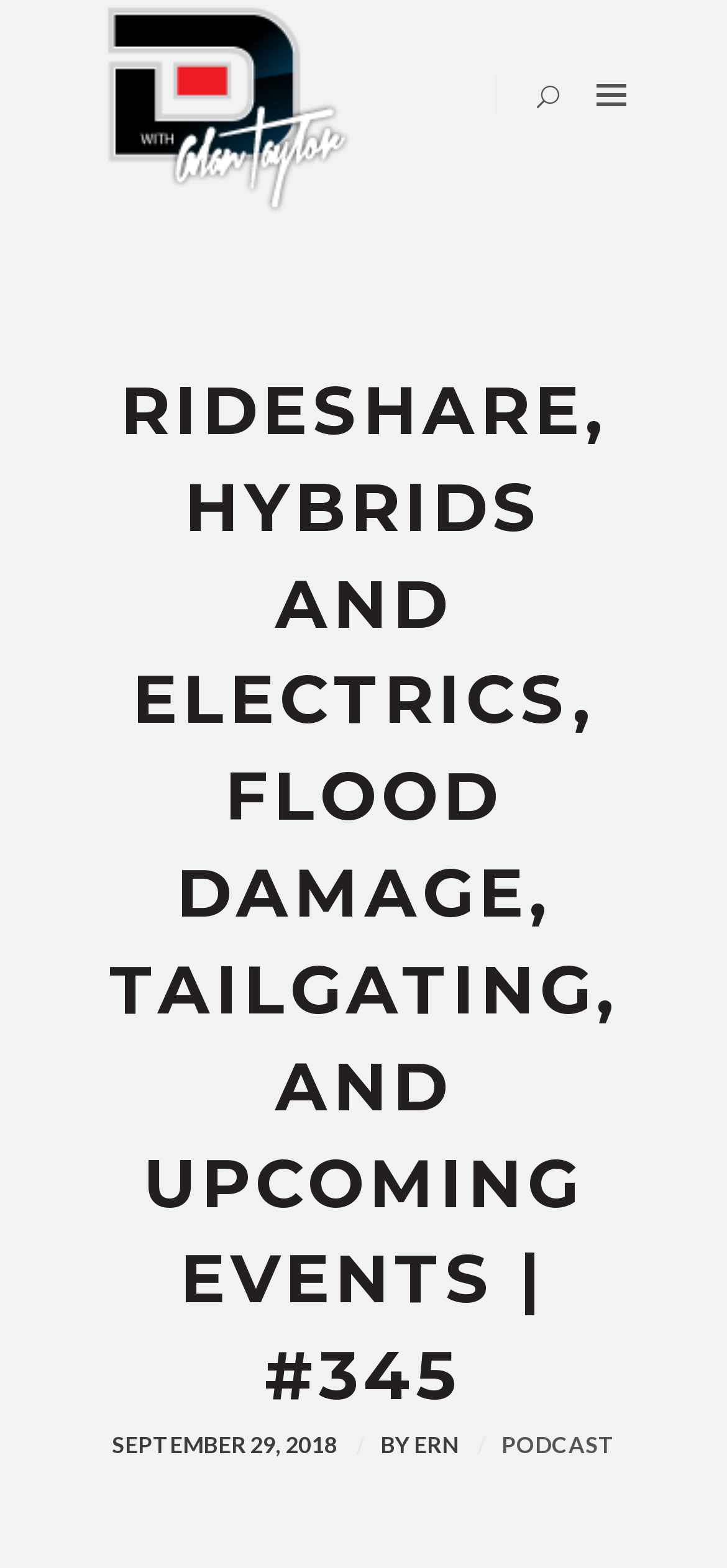What is the date mentioned on the webpage?
Answer the question using a single word or phrase, according to the image.

SEPTEMBER 29, 2018